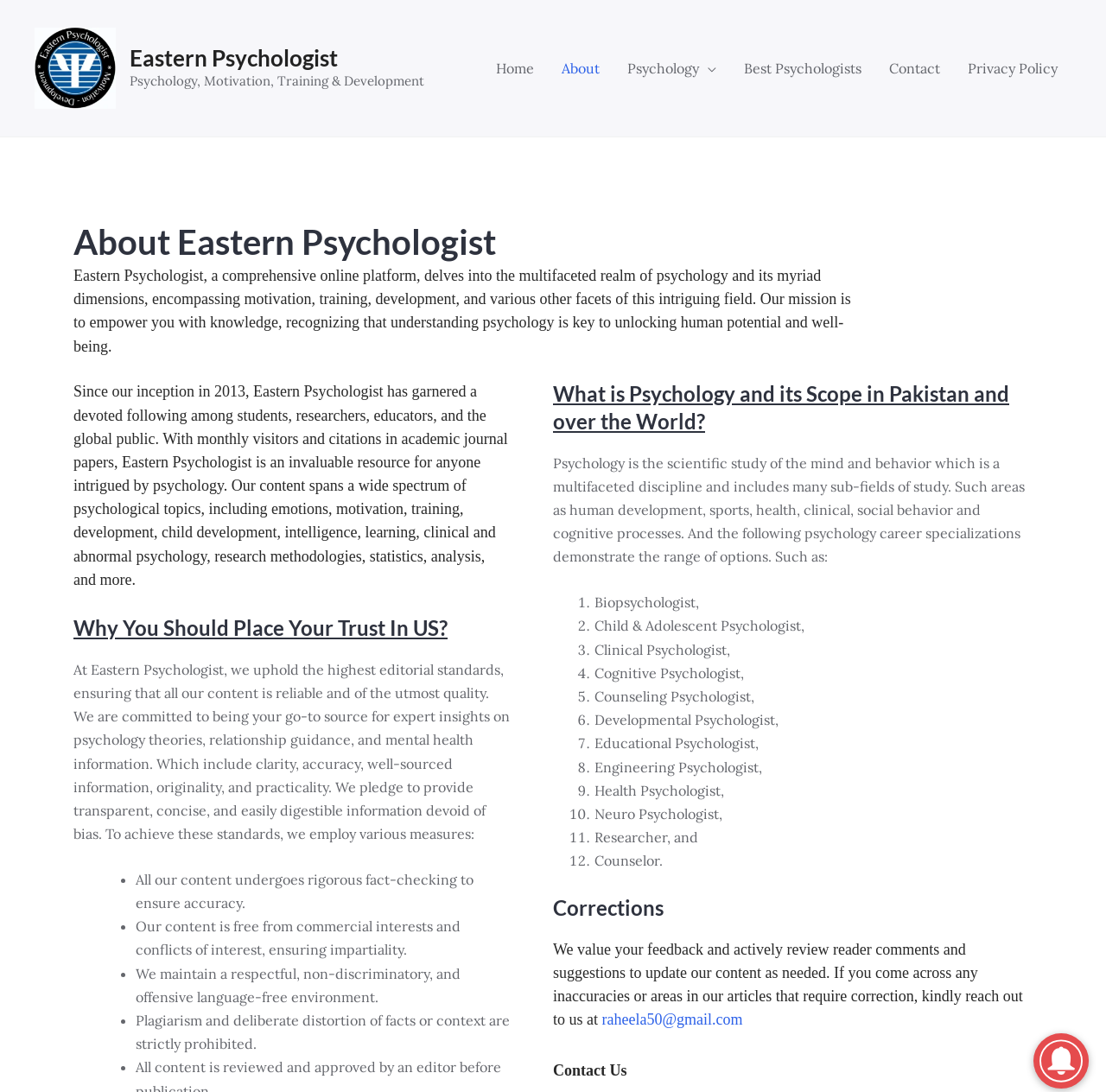Identify the bounding box coordinates for the UI element described as follows: "Contact". Ensure the coordinates are four float numbers between 0 and 1, formatted as [left, top, right, bottom].

[0.791, 0.035, 0.862, 0.09]